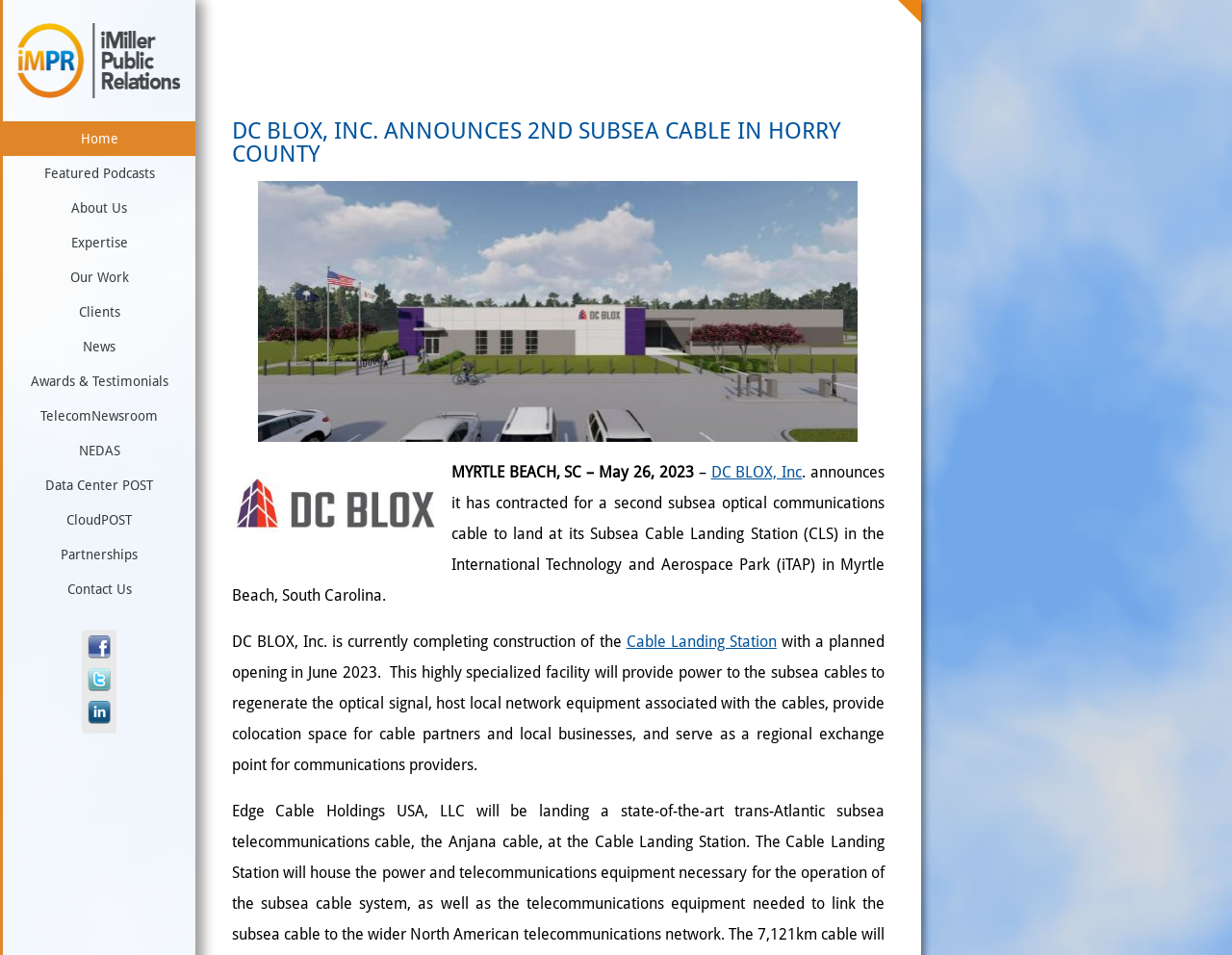Extract the bounding box for the UI element that matches this description: "+31 15 2150 150".

None